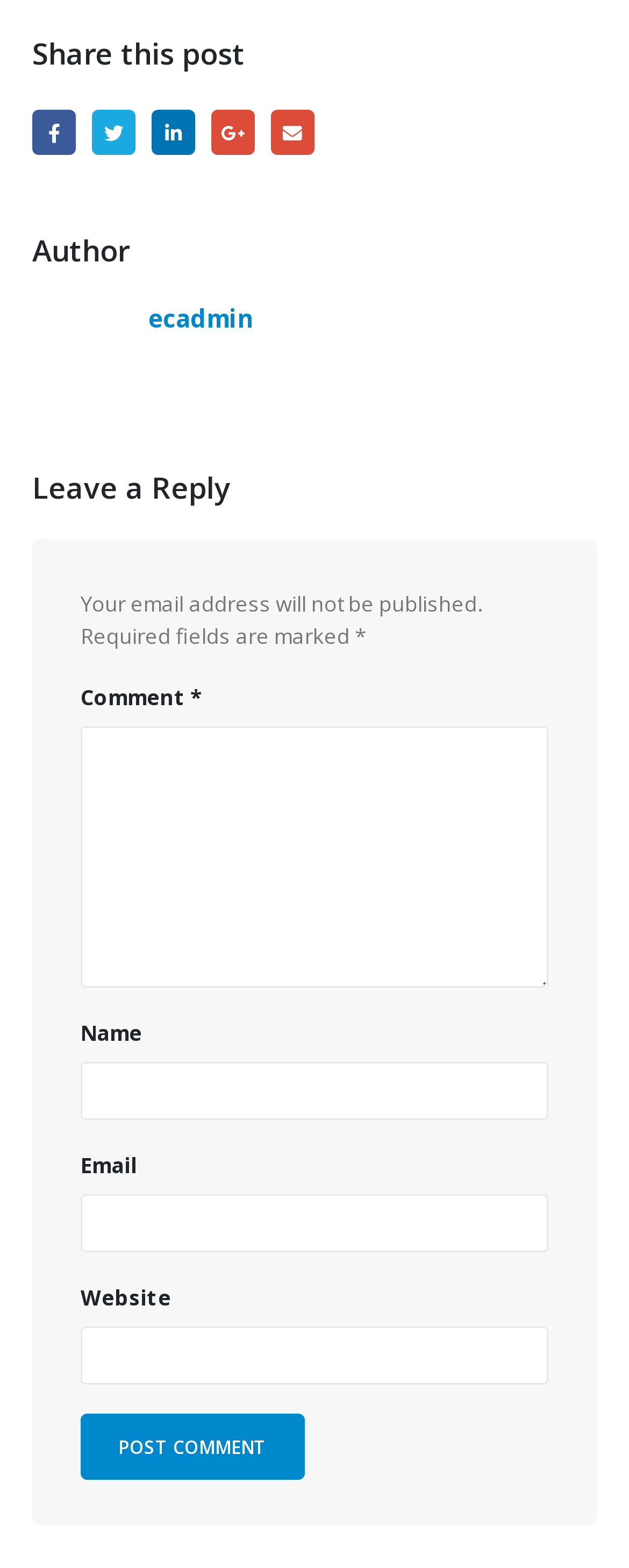Locate the bounding box coordinates of the clickable area to execute the instruction: "Post a comment". Provide the coordinates as four float numbers between 0 and 1, represented as [left, top, right, bottom].

[0.128, 0.902, 0.483, 0.943]